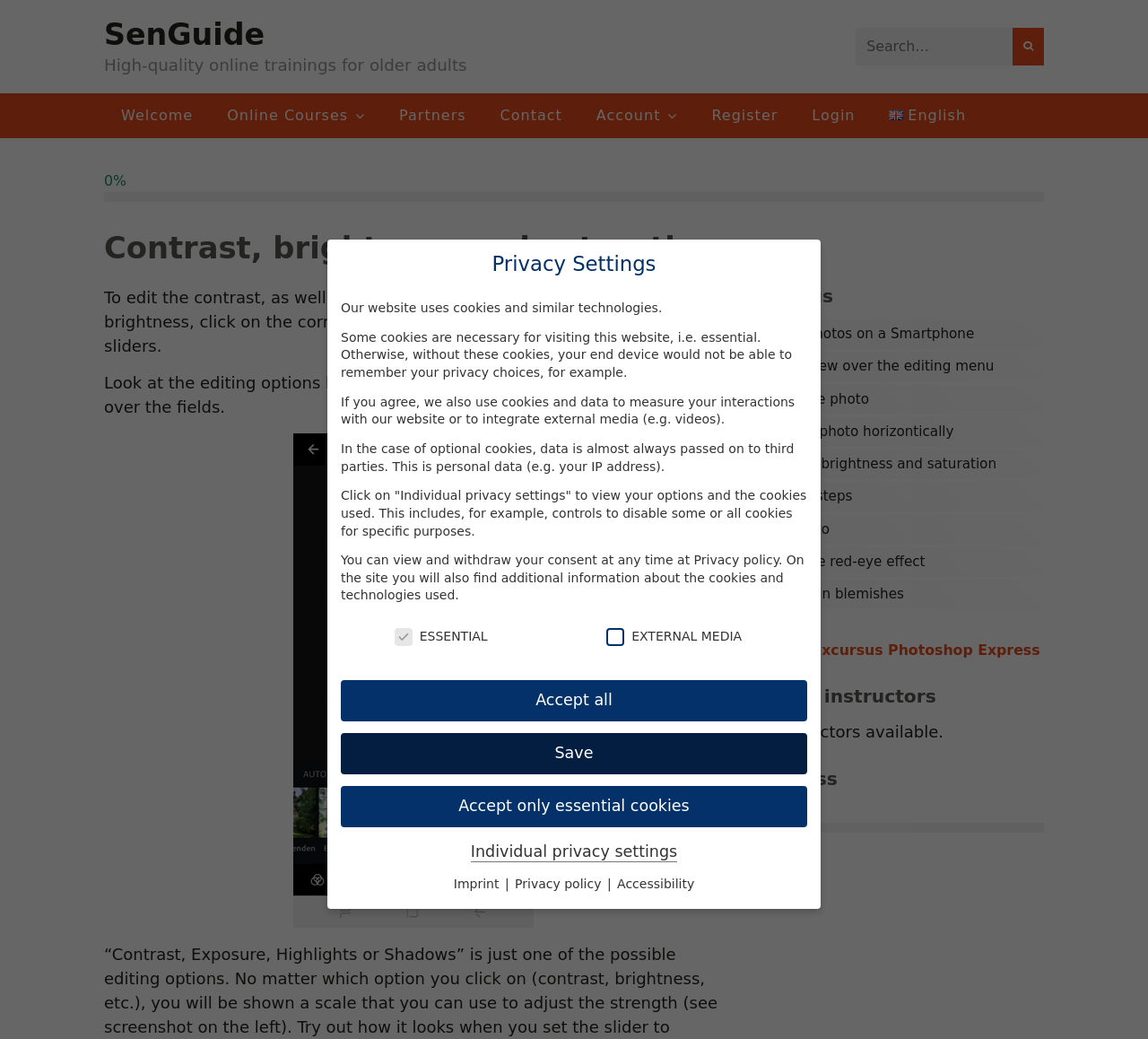Please find the bounding box coordinates of the element's region to be clicked to carry out this instruction: "View the course syllabus".

[0.651, 0.275, 0.909, 0.307]